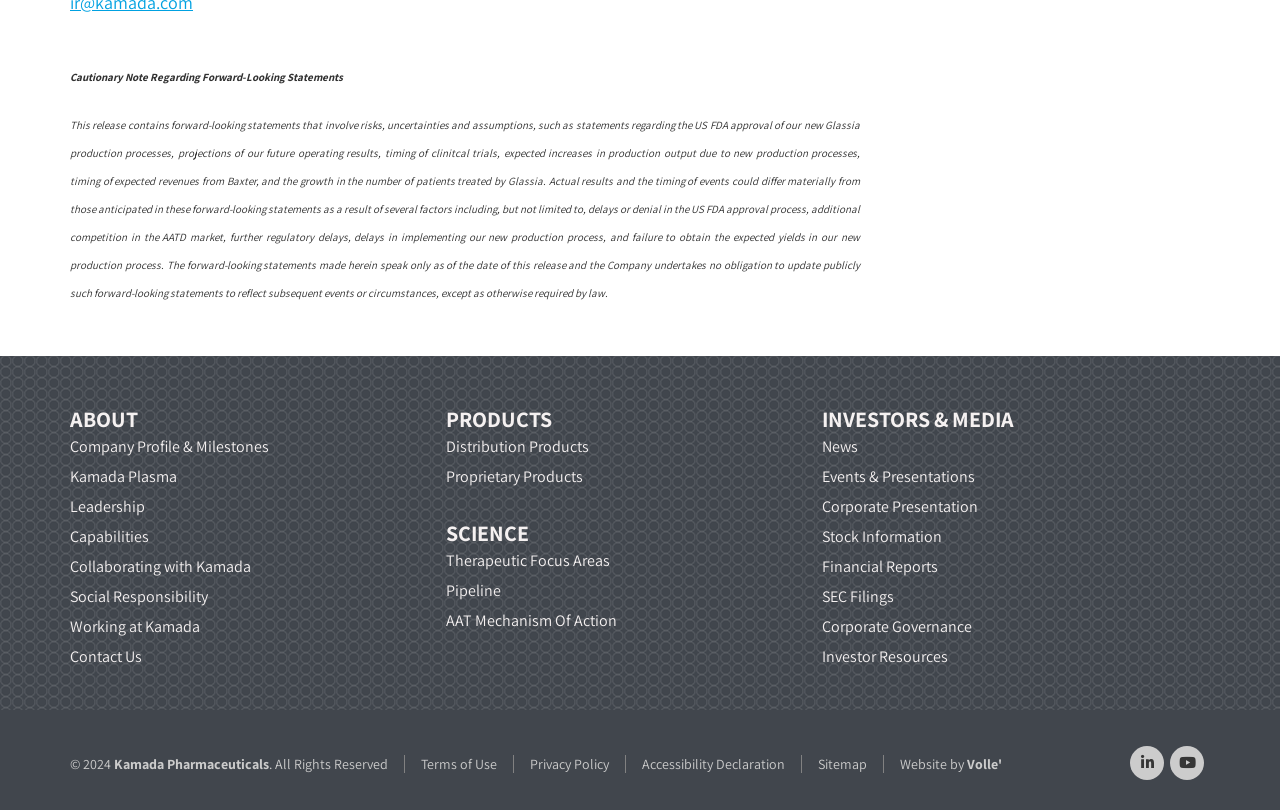How many main categories are listed on the webpage?
Kindly offer a comprehensive and detailed response to the question.

The main categories are listed as links on the webpage, including 'ABOUT', 'PRODUCTS', 'SCIENCE', and 'INVESTORS & MEDIA', which are separated from each other and have distinct bounding box coordinates.